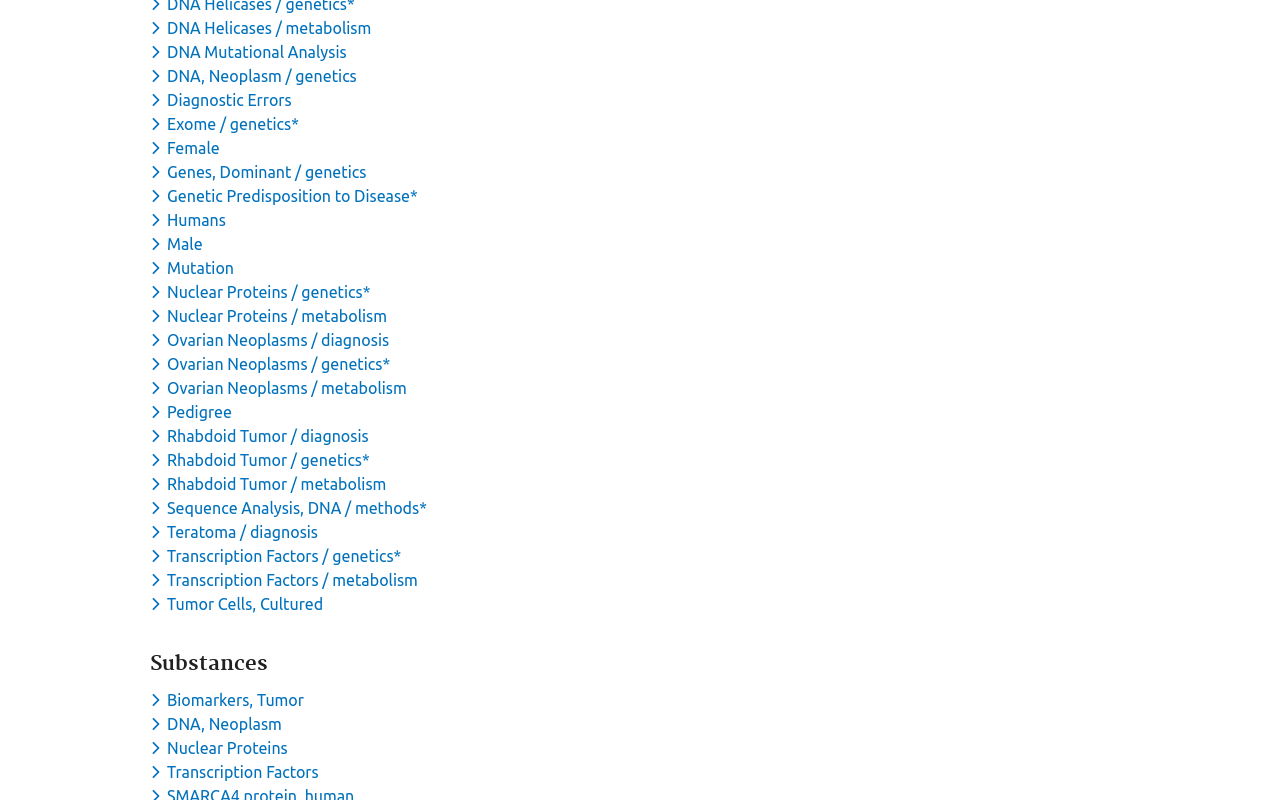What is the last keyword in the list?
Refer to the screenshot and respond with a concise word or phrase.

Tumor Cells, Cultured